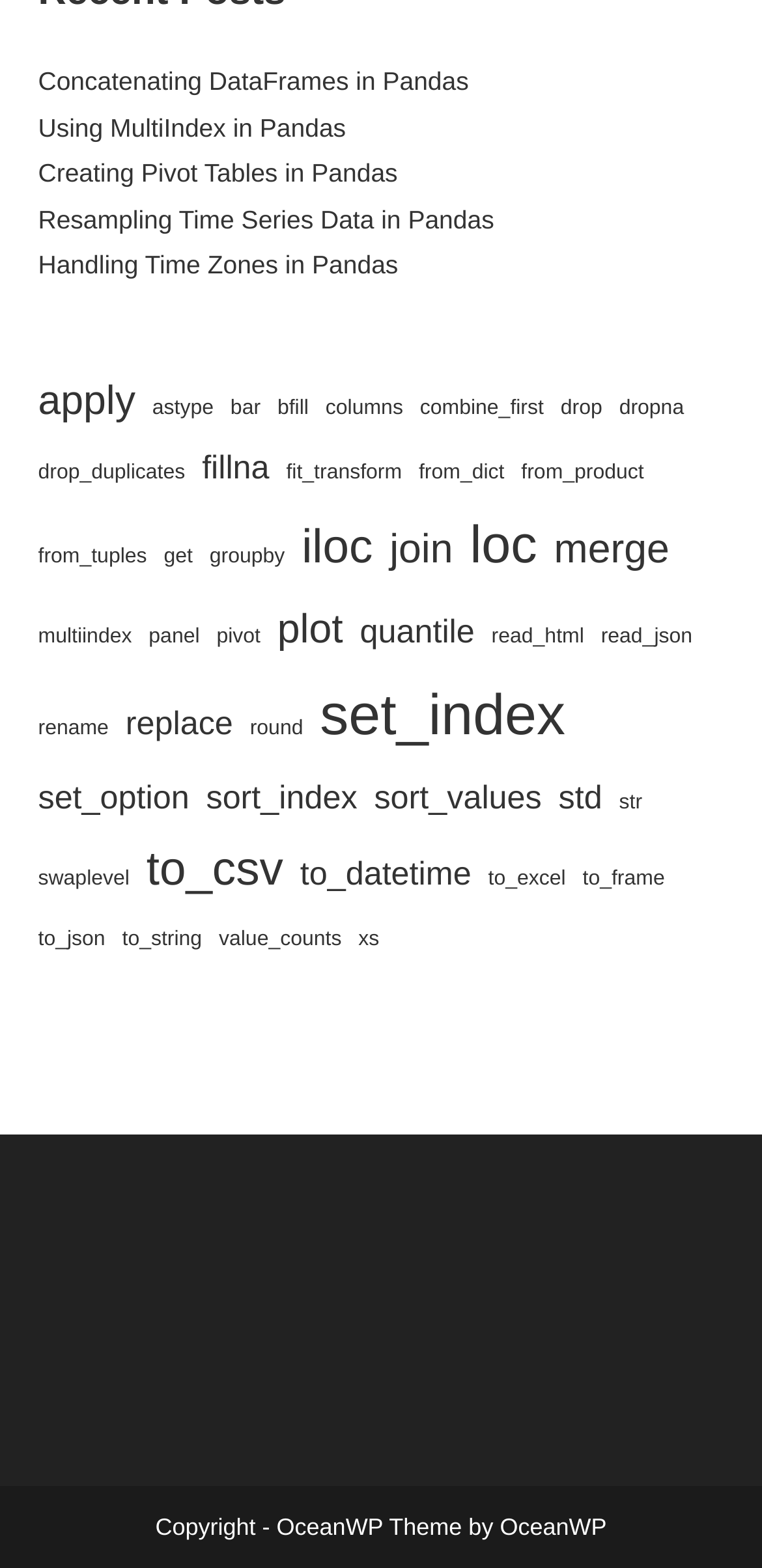Please locate the clickable area by providing the bounding box coordinates to follow this instruction: "Click on 'Concatenating DataFrames in Pandas'".

[0.05, 0.043, 0.615, 0.061]